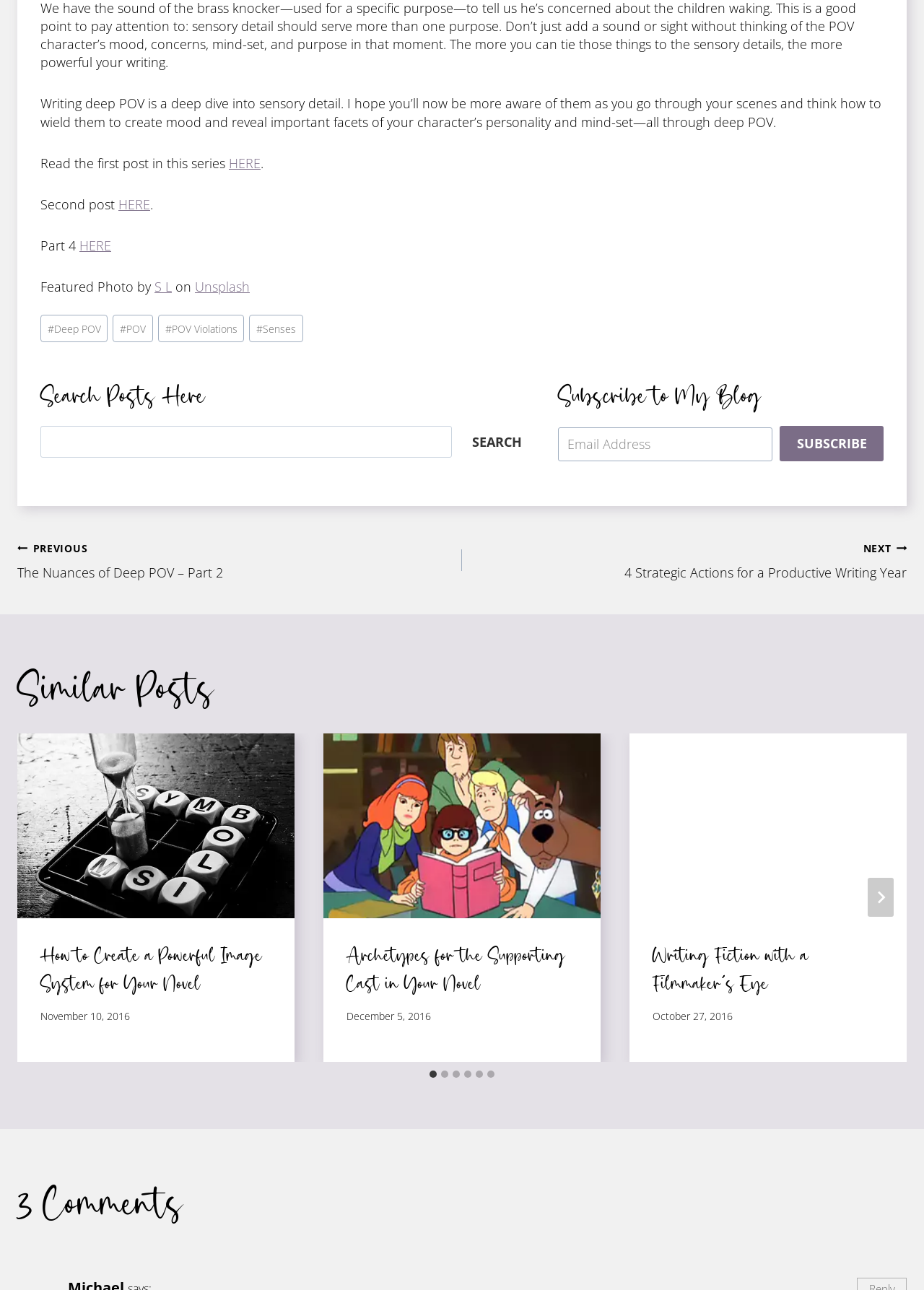What is the topic of the current post?
Please respond to the question thoroughly and include all relevant details.

The topic of the current post can be determined by reading the first static text element, which says 'Writing deep POV is a deep dive into sensory detail.' This indicates that the post is about deep POV, a writing technique.